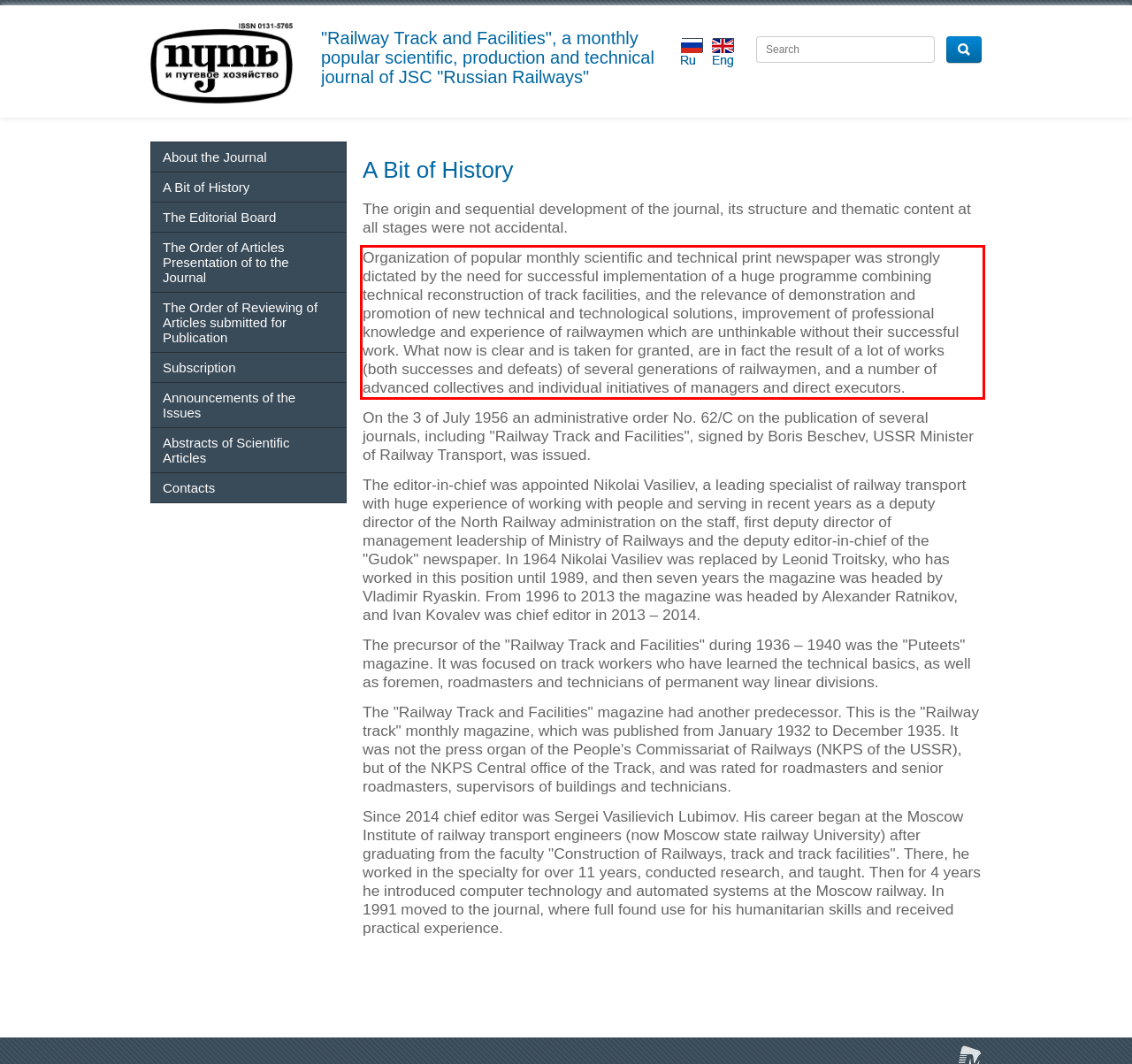You are provided with a screenshot of a webpage featuring a red rectangle bounding box. Extract the text content within this red bounding box using OCR.

Organization of popular monthly scientific and technical print newspaper was strongly dictated by the need for successful implementation of a huge programme combining technical reconstruction of track facilities, and the relevance of demonstration and promotion of new technical and technological solutions, improvement of professional knowledge and experience of railwaymen which are unthinkable without their successful work. What now is clear and is taken for granted, are in fact the result of a lot of works (both successes and defeats) of several generations of railwaymen, and a number of advanced collectives and individual initiatives of managers and direct executors.